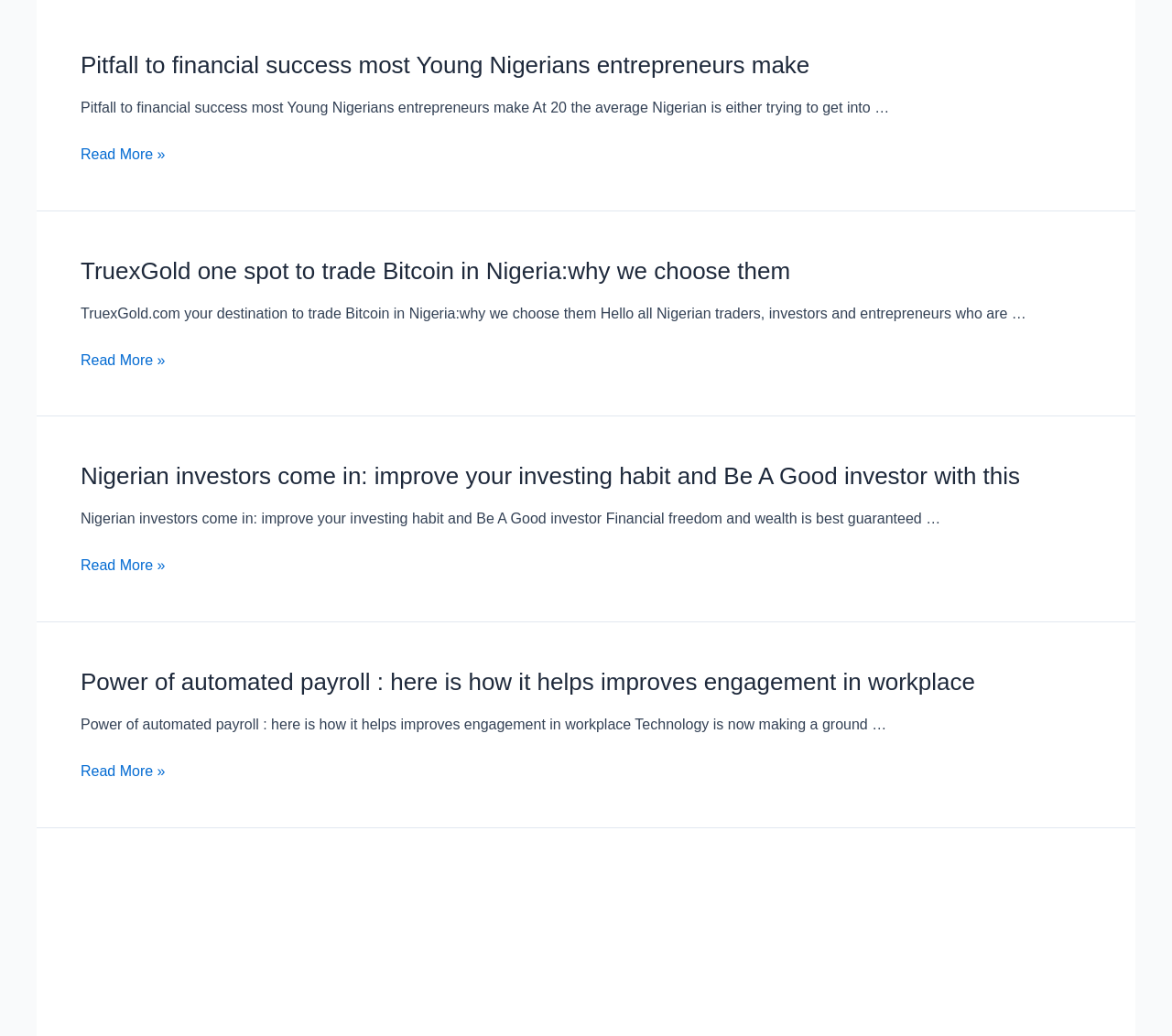Determine the bounding box coordinates of the clickable element to complete this instruction: "Read more about pitfalls to financial success". Provide the coordinates in the format of four float numbers between 0 and 1, [left, top, right, bottom].

[0.069, 0.142, 0.141, 0.157]